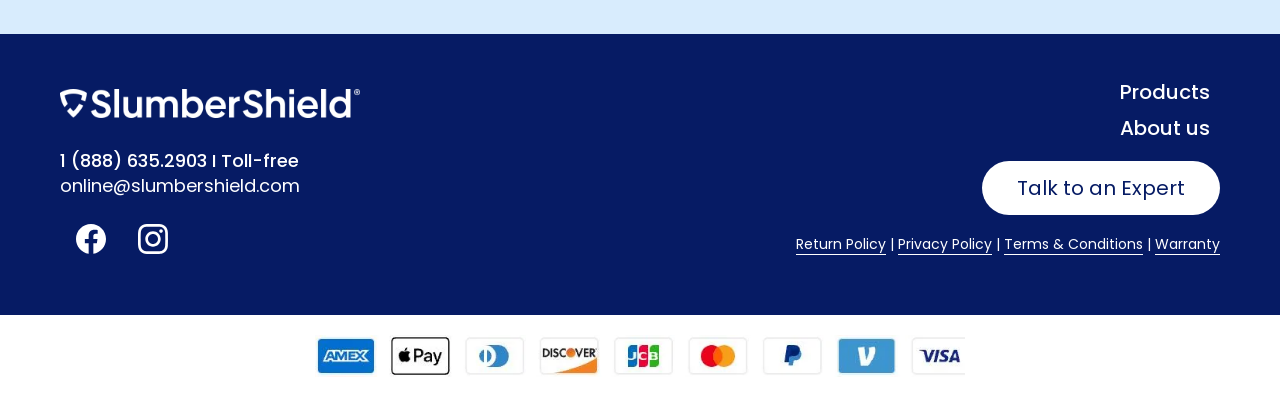Determine the bounding box coordinates of the region I should click to achieve the following instruction: "Explore Products". Ensure the bounding box coordinates are four float numbers between 0 and 1, i.e., [left, top, right, bottom].

[0.875, 0.197, 0.945, 0.267]